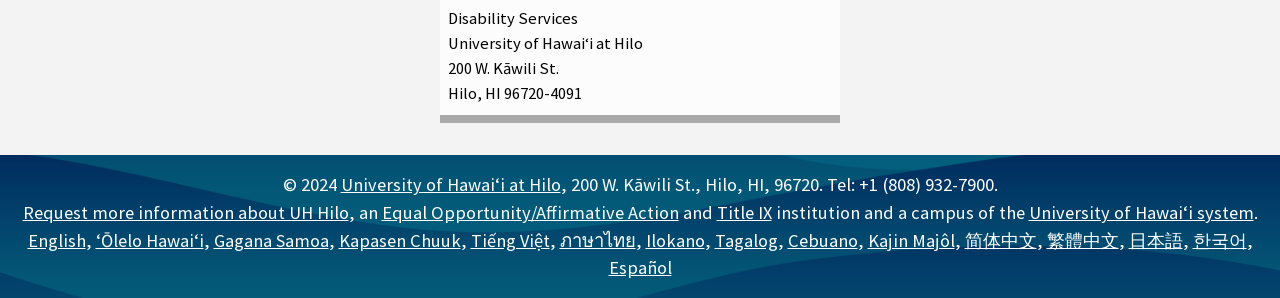Please determine the bounding box coordinates of the clickable area required to carry out the following instruction: "Request more information about UH Hilo". The coordinates must be four float numbers between 0 and 1, represented as [left, top, right, bottom].

[0.018, 0.674, 0.272, 0.751]